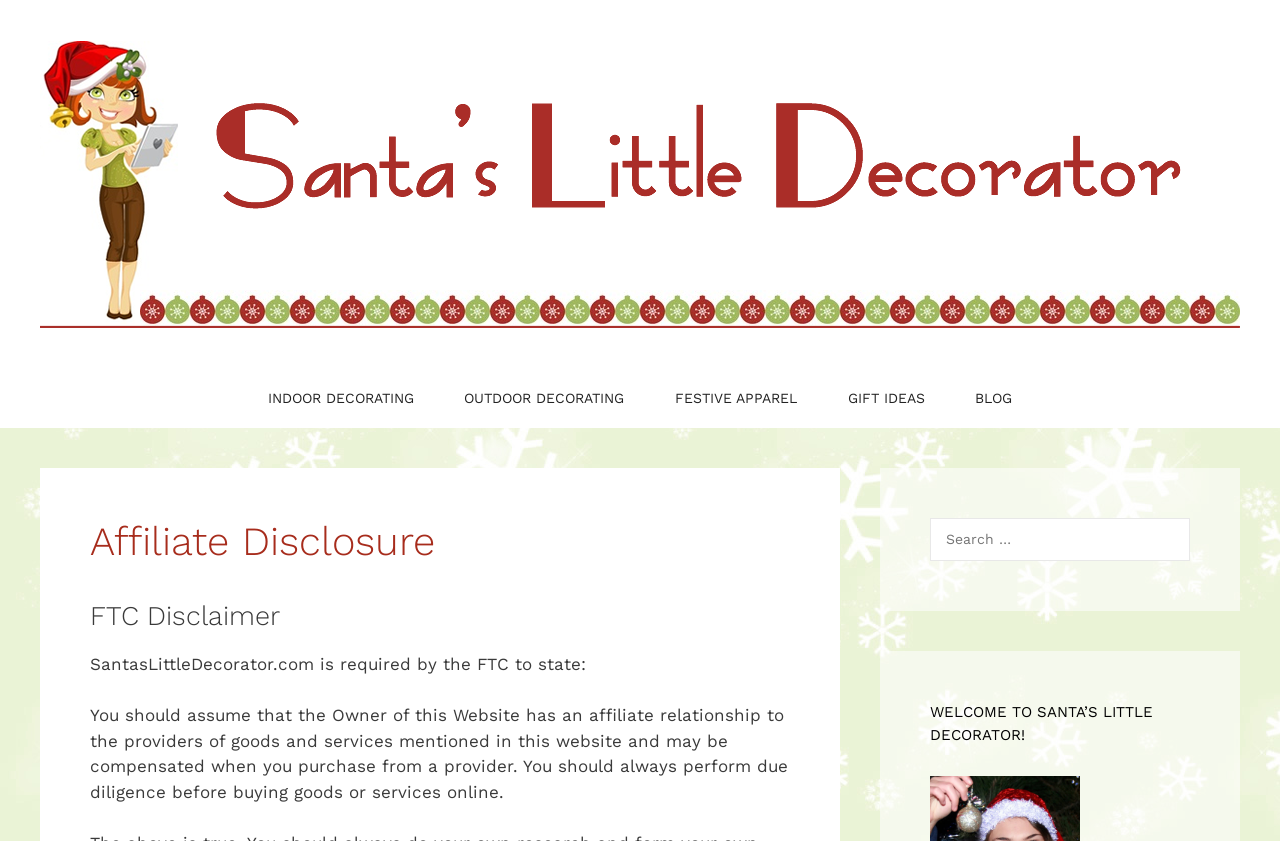What is the name of the website?
Carefully examine the image and provide a detailed answer to the question.

The name of the website can be found in the banner at the top of the page, which contains a link with the text 'Santa's Little Decorator'.